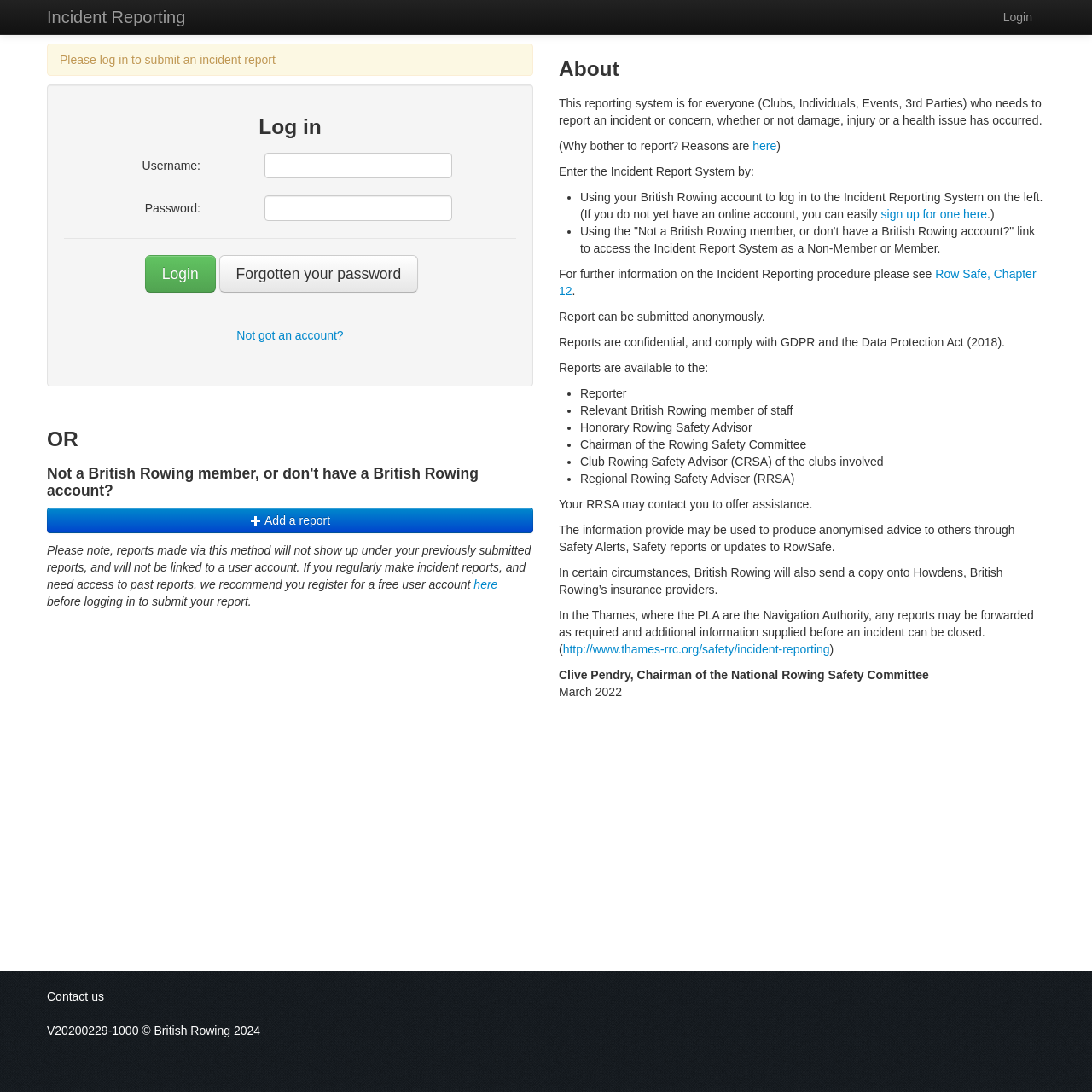Using floating point numbers between 0 and 1, provide the bounding box coordinates in the format (top-left x, top-left y, bottom-right x, bottom-right y). Locate the UI element described here: Add a report

[0.043, 0.465, 0.488, 0.488]